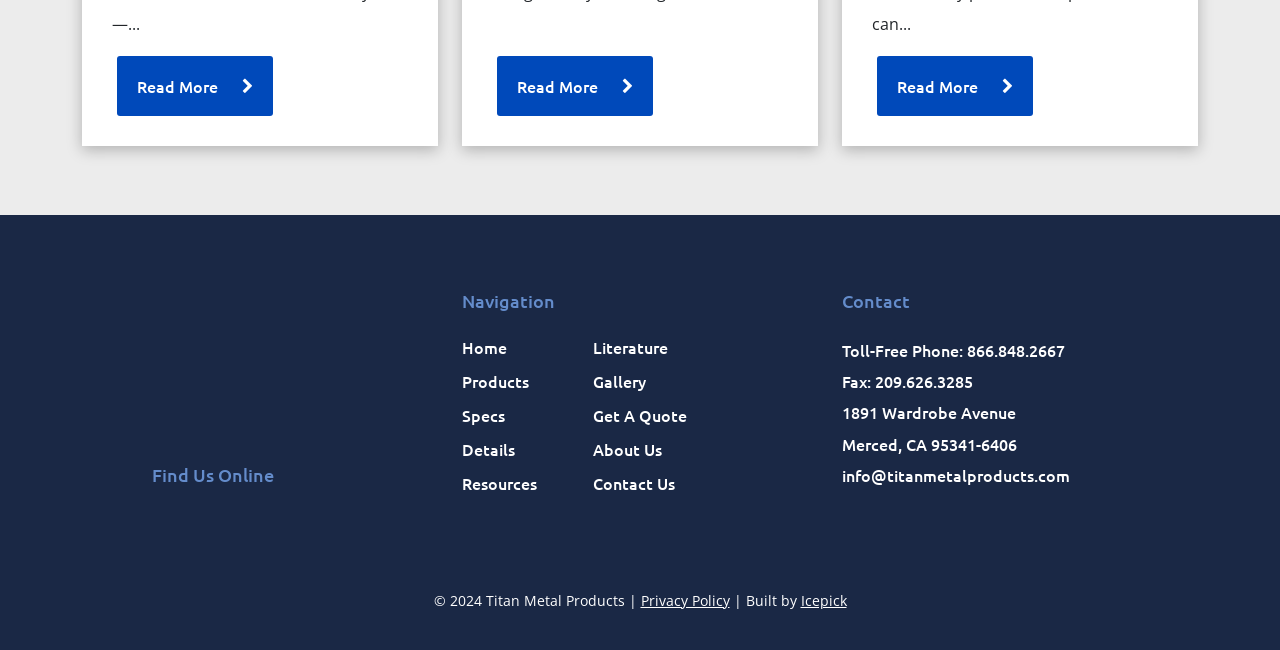Specify the bounding box coordinates (top-left x, top-left y, bottom-right x, bottom-right y) of the UI element in the screenshot that matches this description: Categories

None